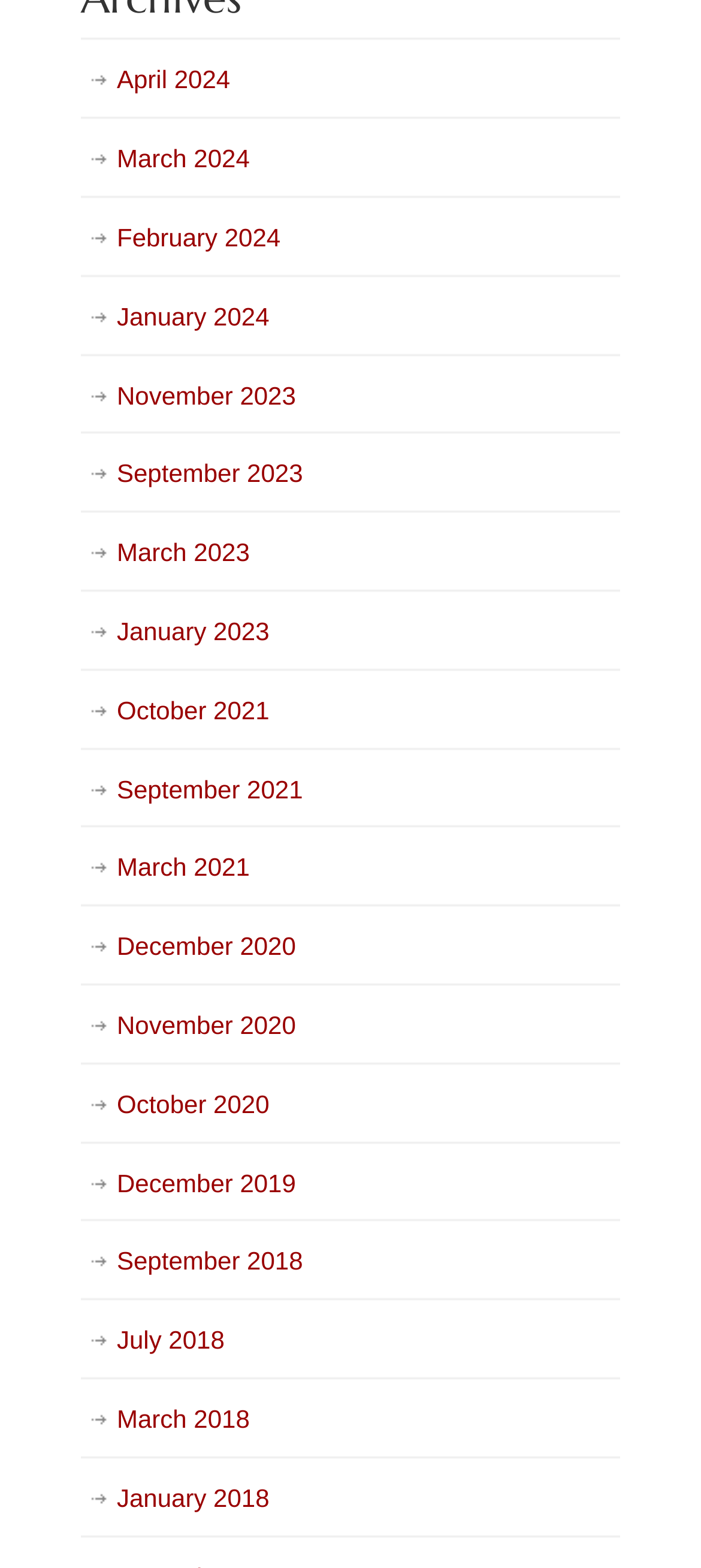Answer the question with a brief word or phrase:
What is the most recent month listed?

April 2024